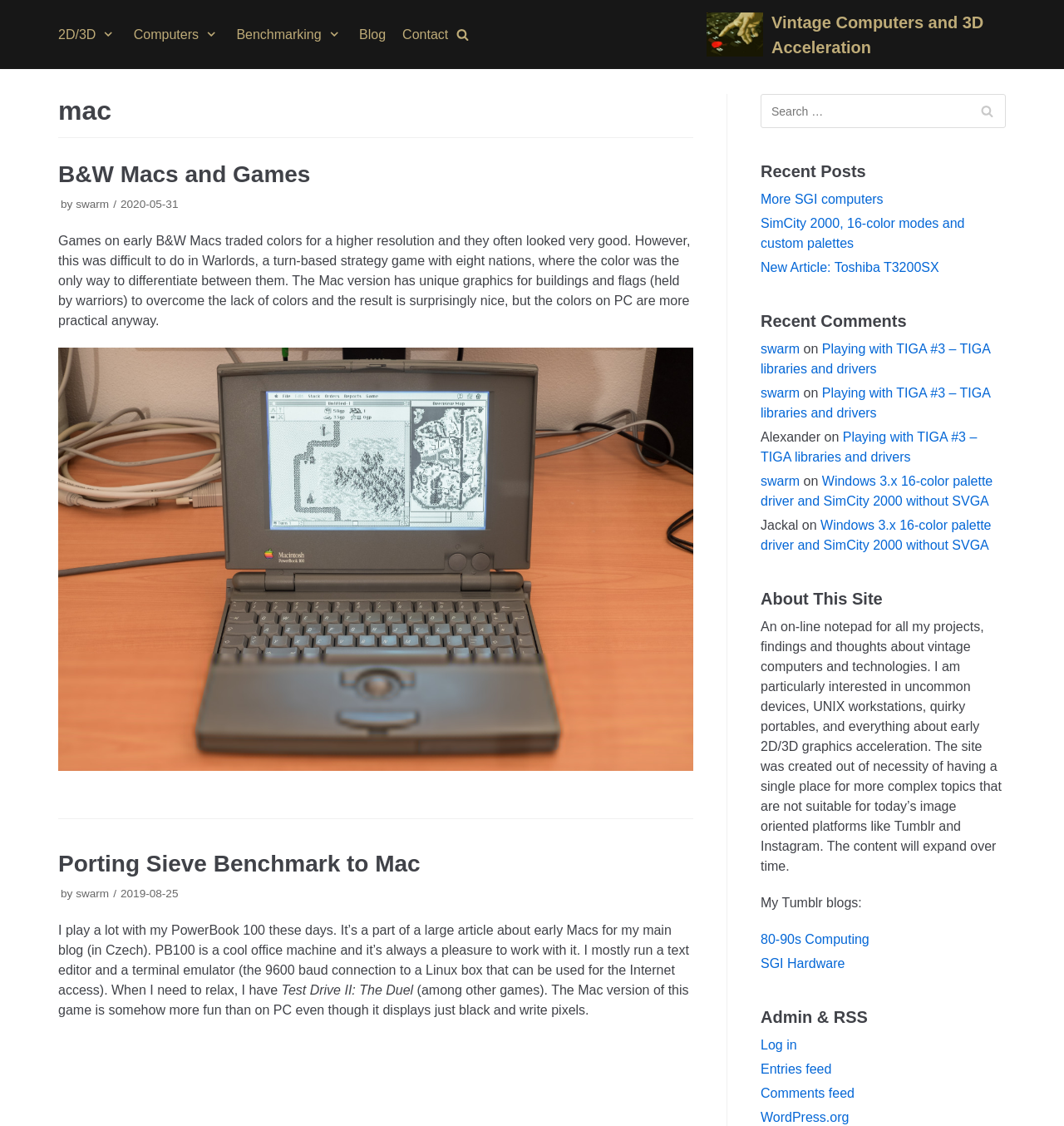Locate the bounding box coordinates of the area where you should click to accomplish the instruction: "Email marketing@pro-ne.org".

None